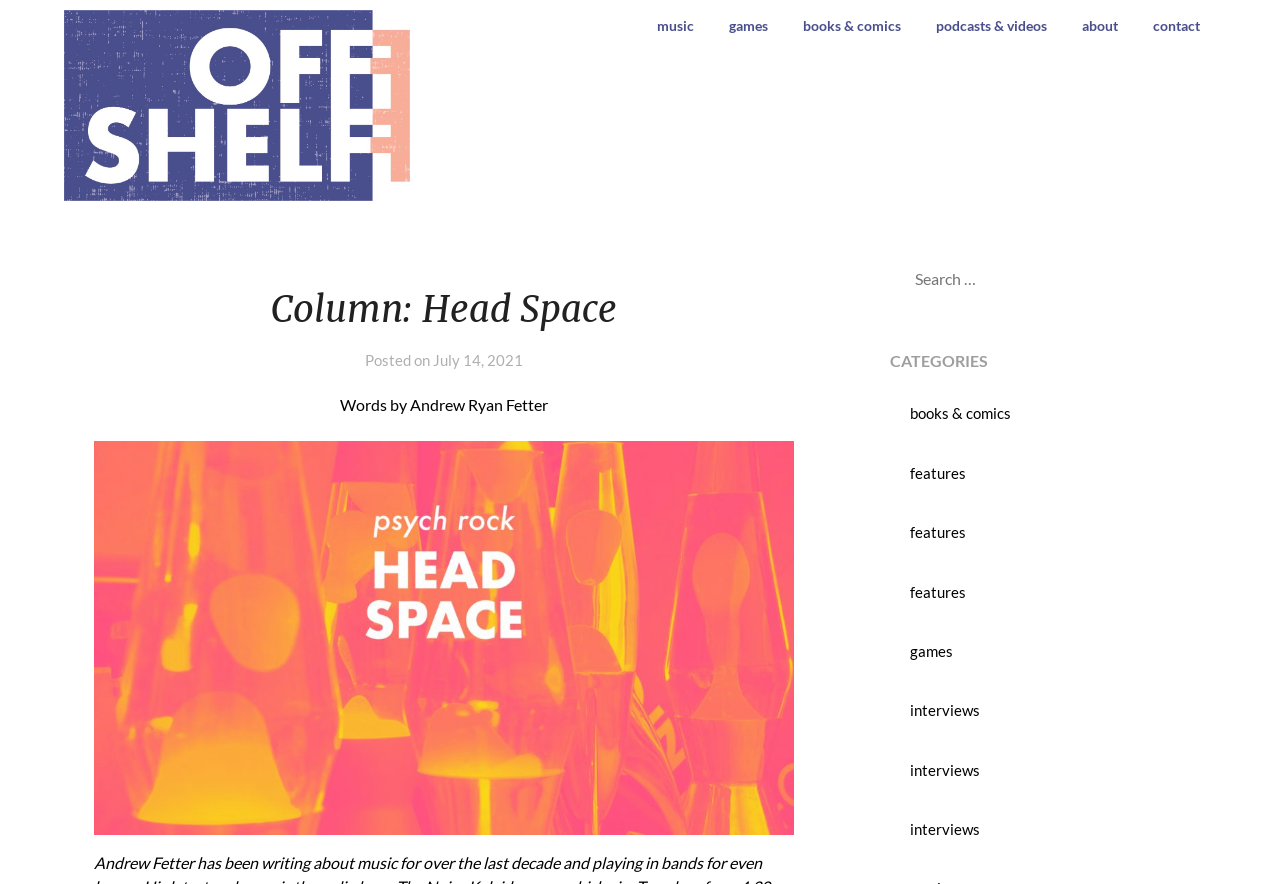Provide a brief response to the question using a single word or phrase: 
What is the date of the post?

July 14, 2021